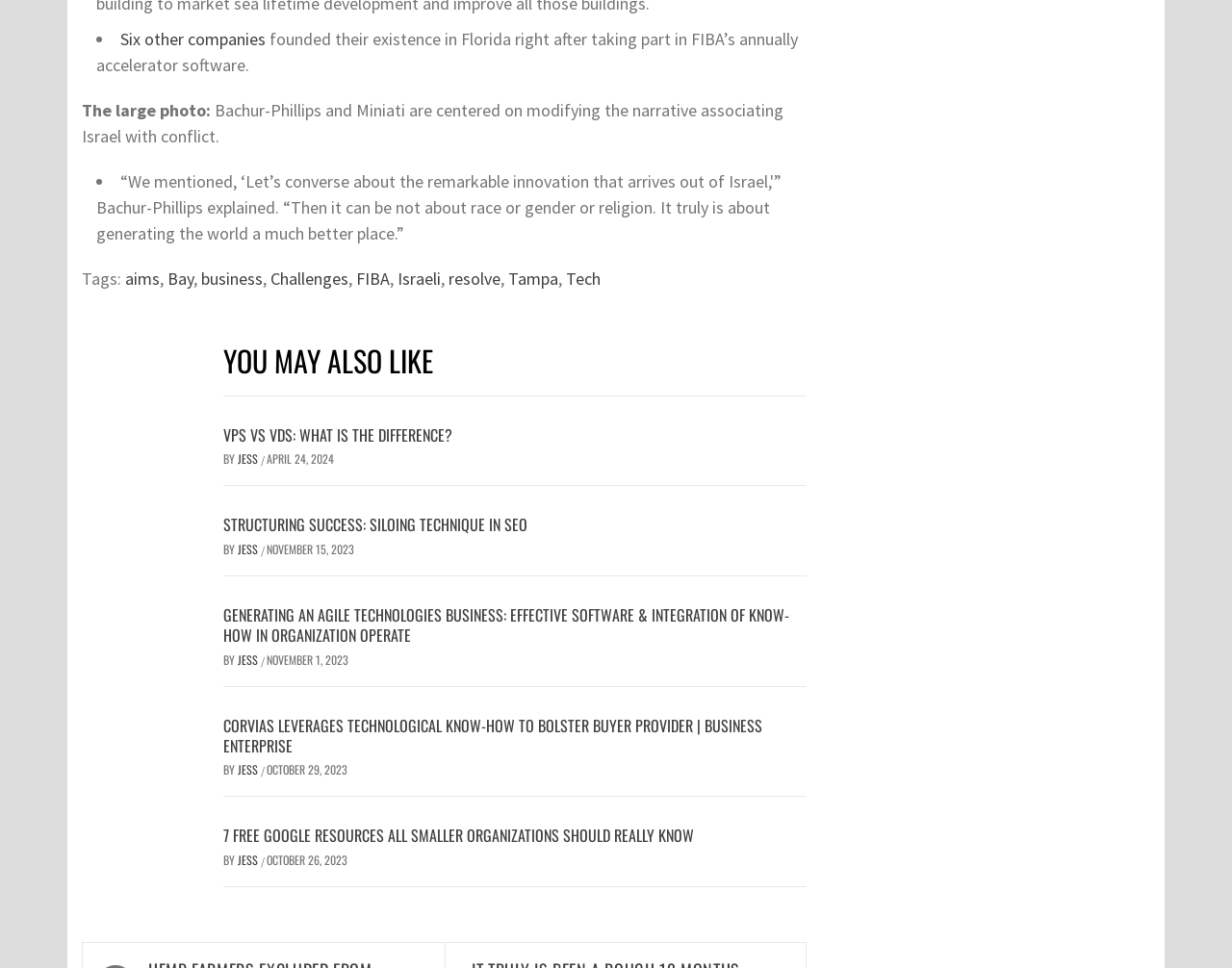Pinpoint the bounding box coordinates of the area that should be clicked to complete the following instruction: "View the post 'STRUCTURING SUCCESS: SILOING TECHNIQUE IN SEO'". The coordinates must be given as four float numbers between 0 and 1, i.e., [left, top, right, bottom].

[0.181, 0.53, 0.428, 0.554]